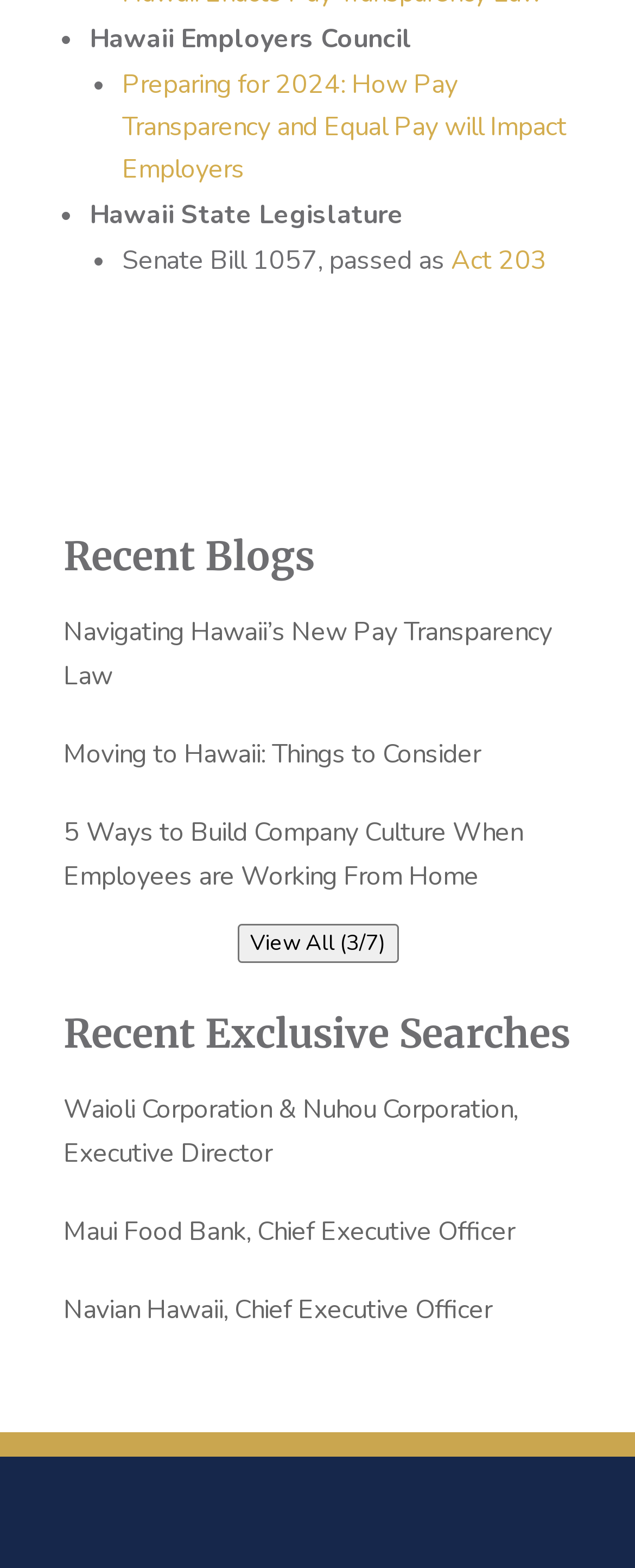Using the description: "View All (3/7)", determine the UI element's bounding box coordinates. Ensure the coordinates are in the format of four float numbers between 0 and 1, i.e., [left, top, right, bottom].

[0.373, 0.59, 0.627, 0.615]